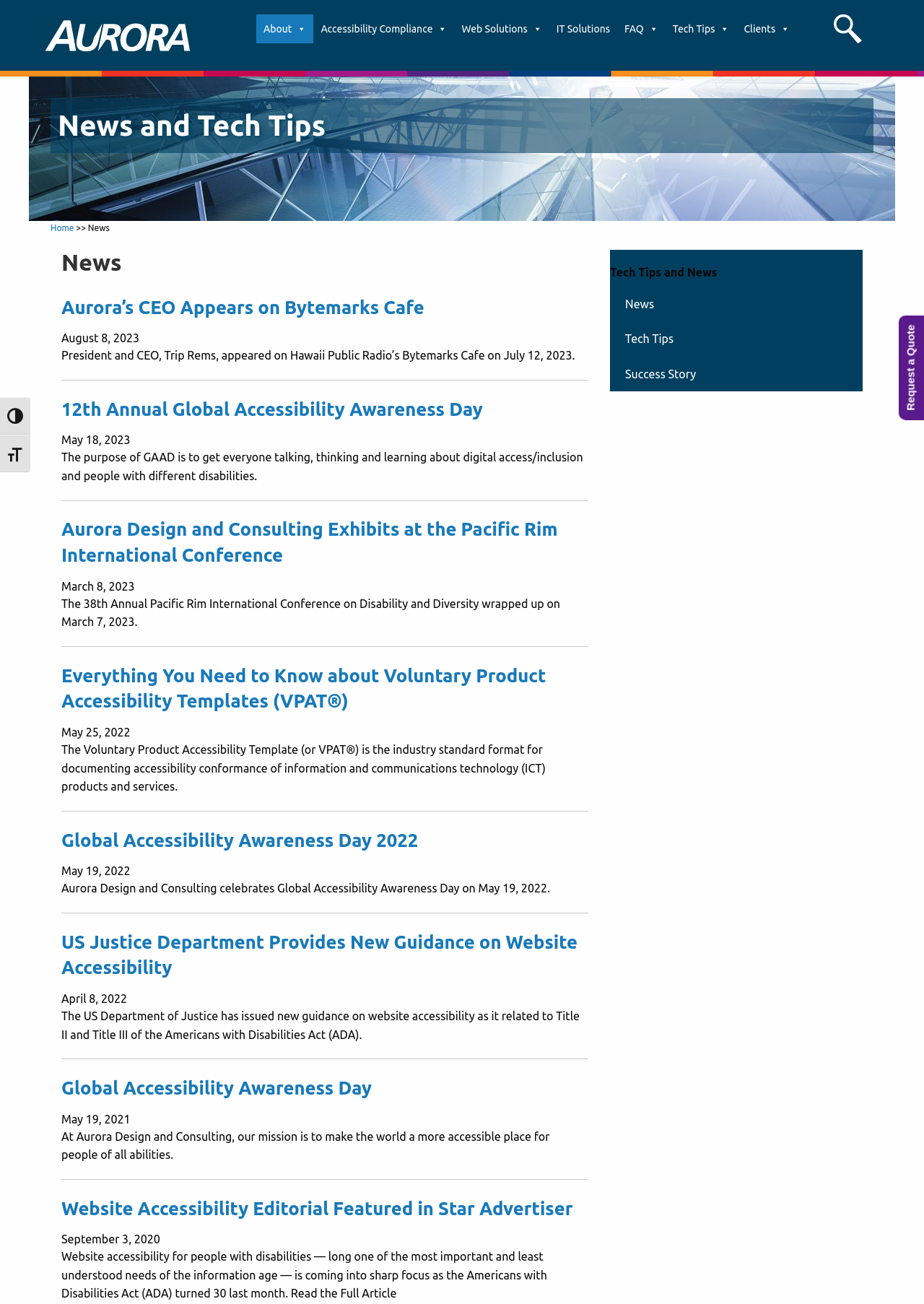Locate the bounding box coordinates of the element's region that should be clicked to carry out the following instruction: "Click on the 'Tech Tips' link". The coordinates need to be four float numbers between 0 and 1, i.e., [left, top, right, bottom].

[0.664, 0.249, 0.93, 0.27]